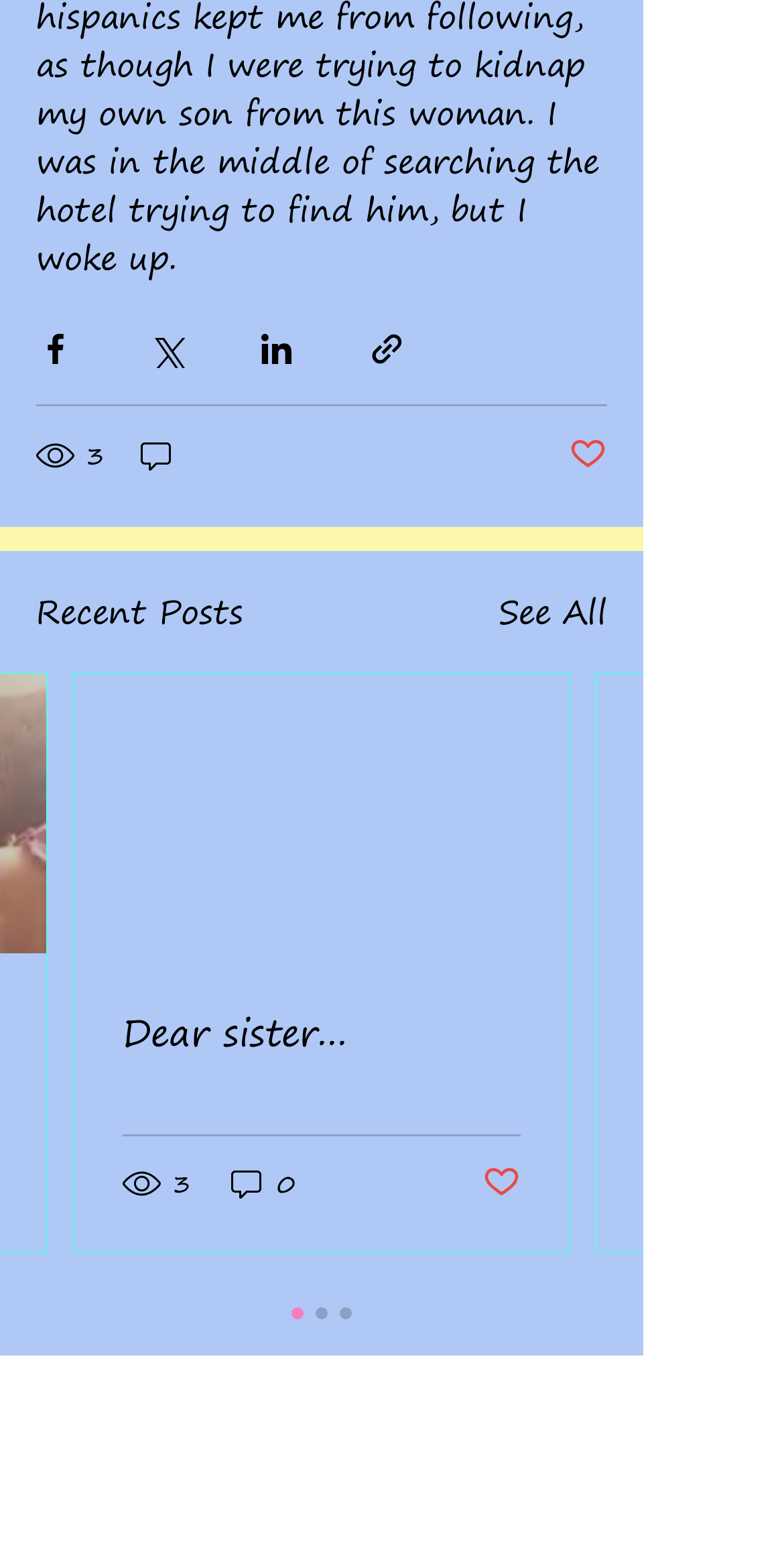Respond with a single word or phrase to the following question:
How many social media sharing options are available?

4